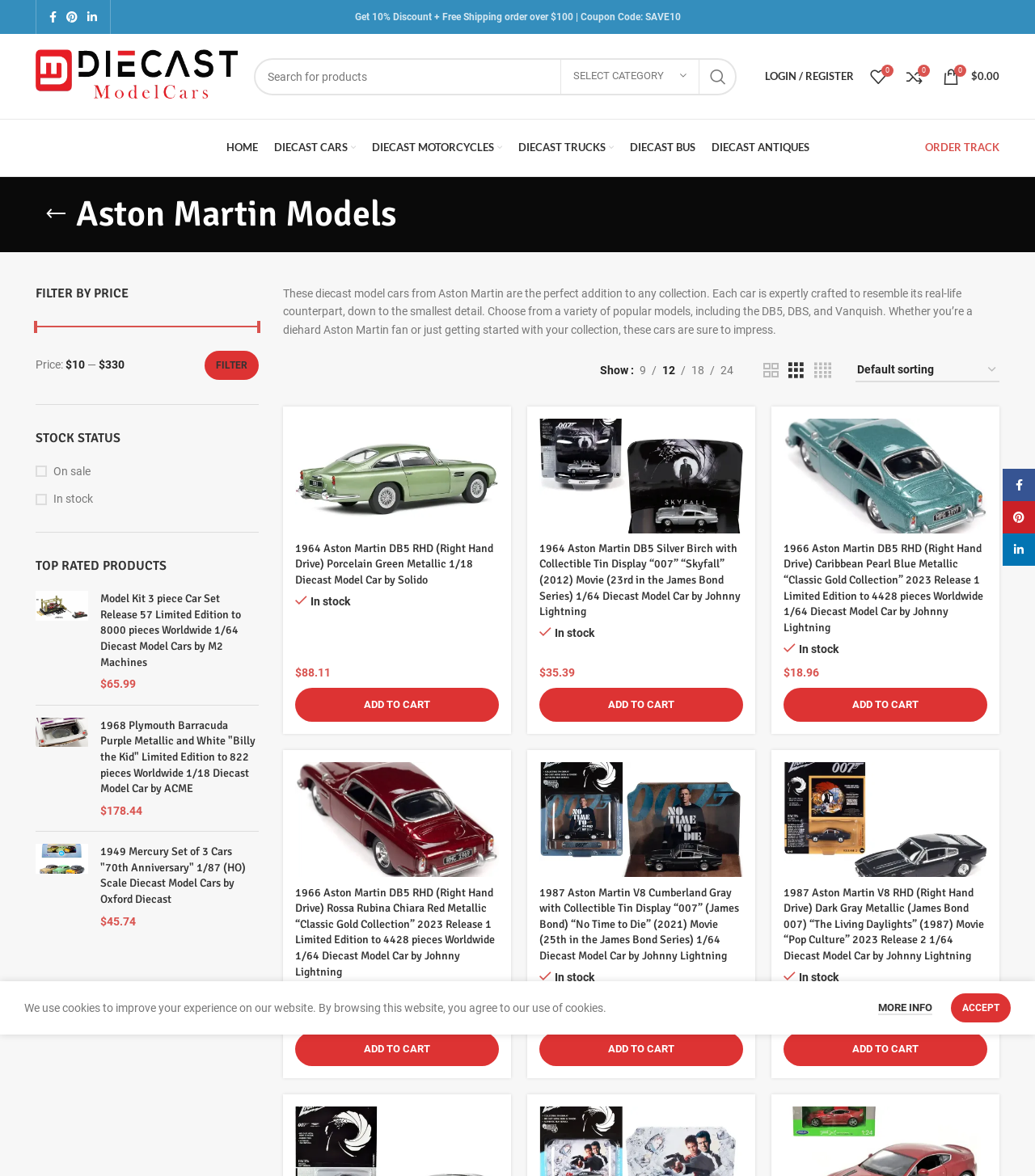Identify the bounding box coordinates for the region of the element that should be clicked to carry out the instruction: "Add 1964 Aston Martin DB5 RHD to cart". The bounding box coordinates should be four float numbers between 0 and 1, i.e., [left, top, right, bottom].

[0.285, 0.585, 0.482, 0.614]